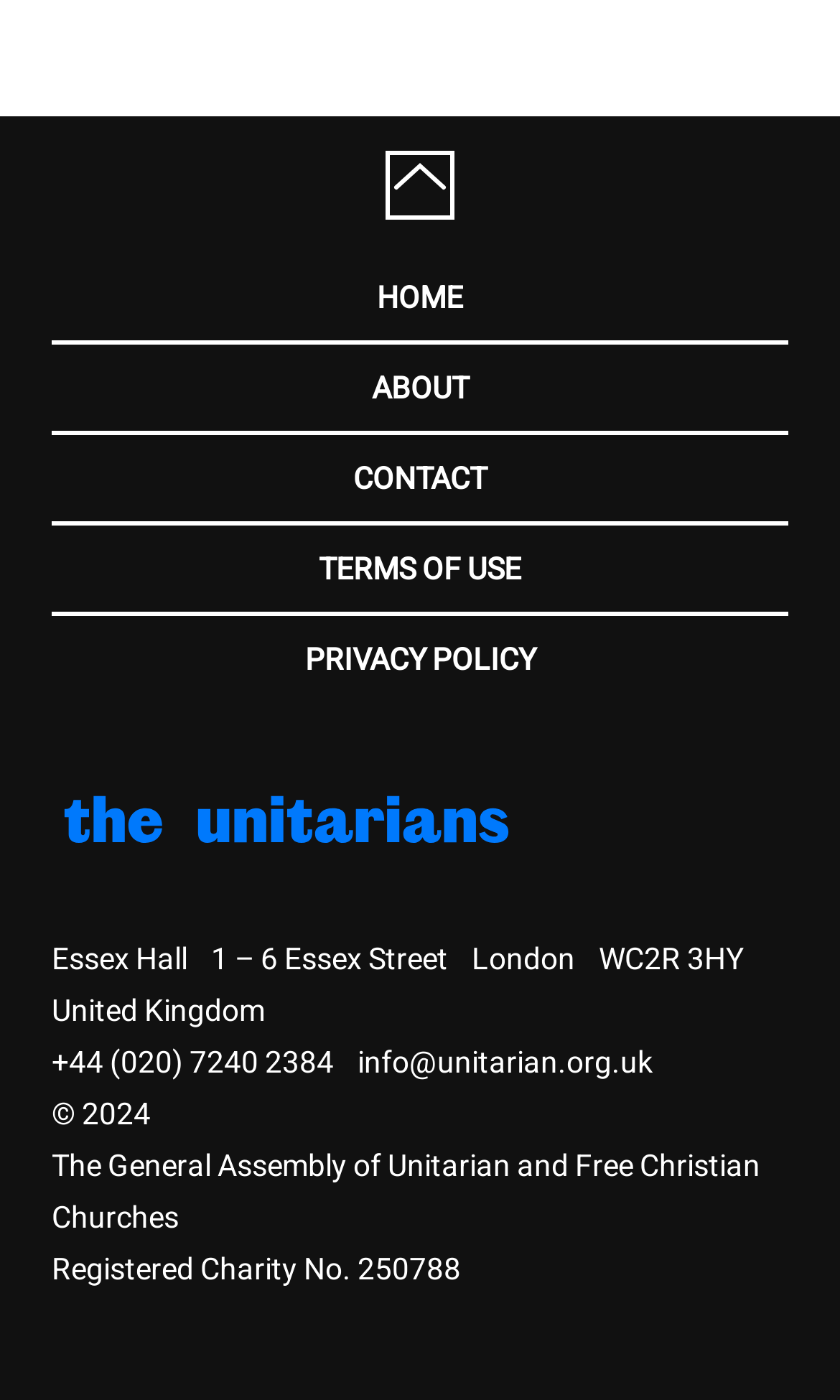Locate the bounding box coordinates of the area that needs to be clicked to fulfill the following instruction: "email us". The coordinates should be in the format of four float numbers between 0 and 1, namely [left, top, right, bottom].

[0.426, 0.743, 0.777, 0.775]